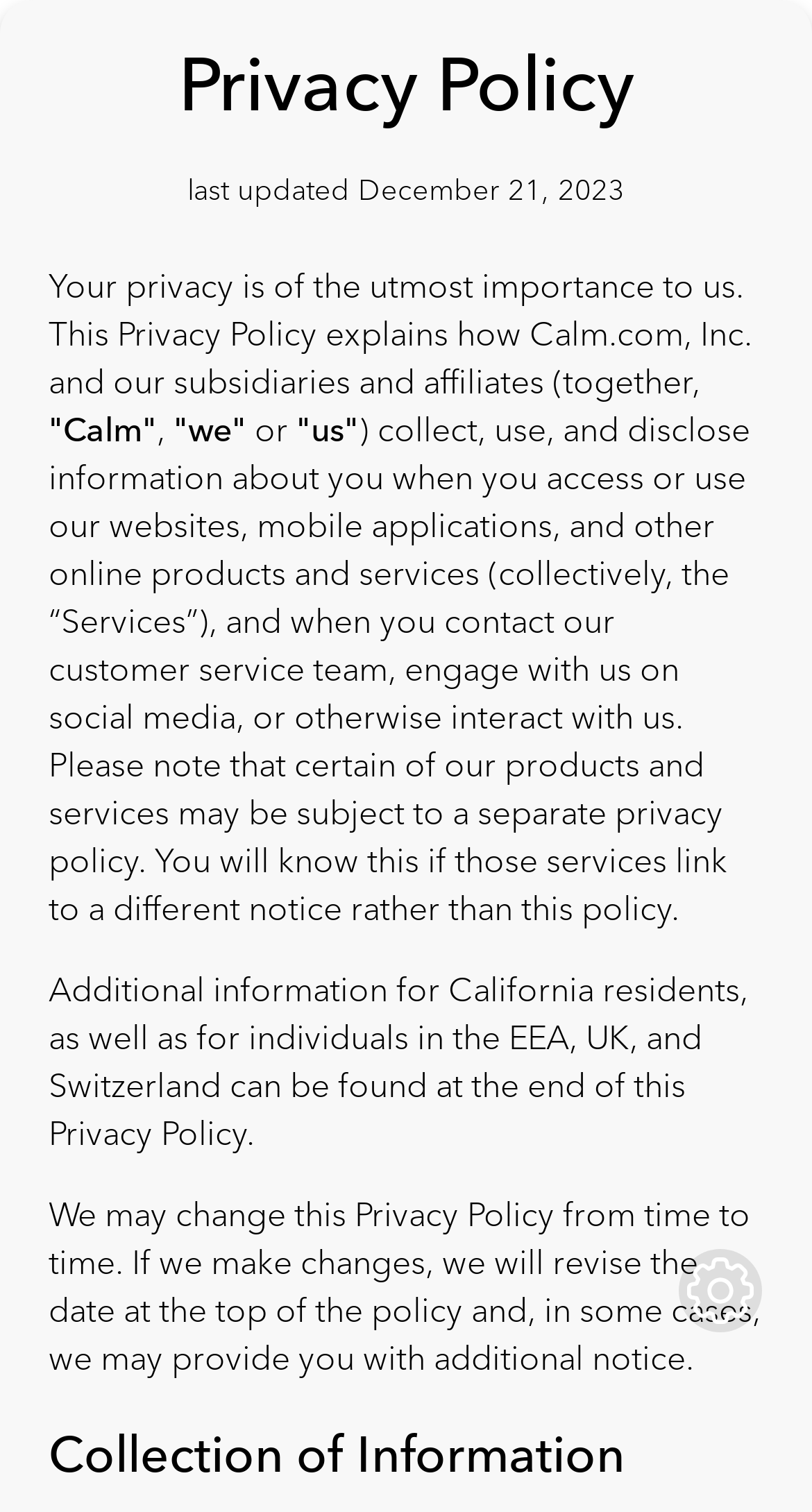Analyze the image and deliver a detailed answer to the question: What type of information does the webpage provide?

I understood the content of the webpage by reading the StaticText elements and found that it provides information about the privacy policy of Calm.com, Inc. and its subsidiaries and affiliates.